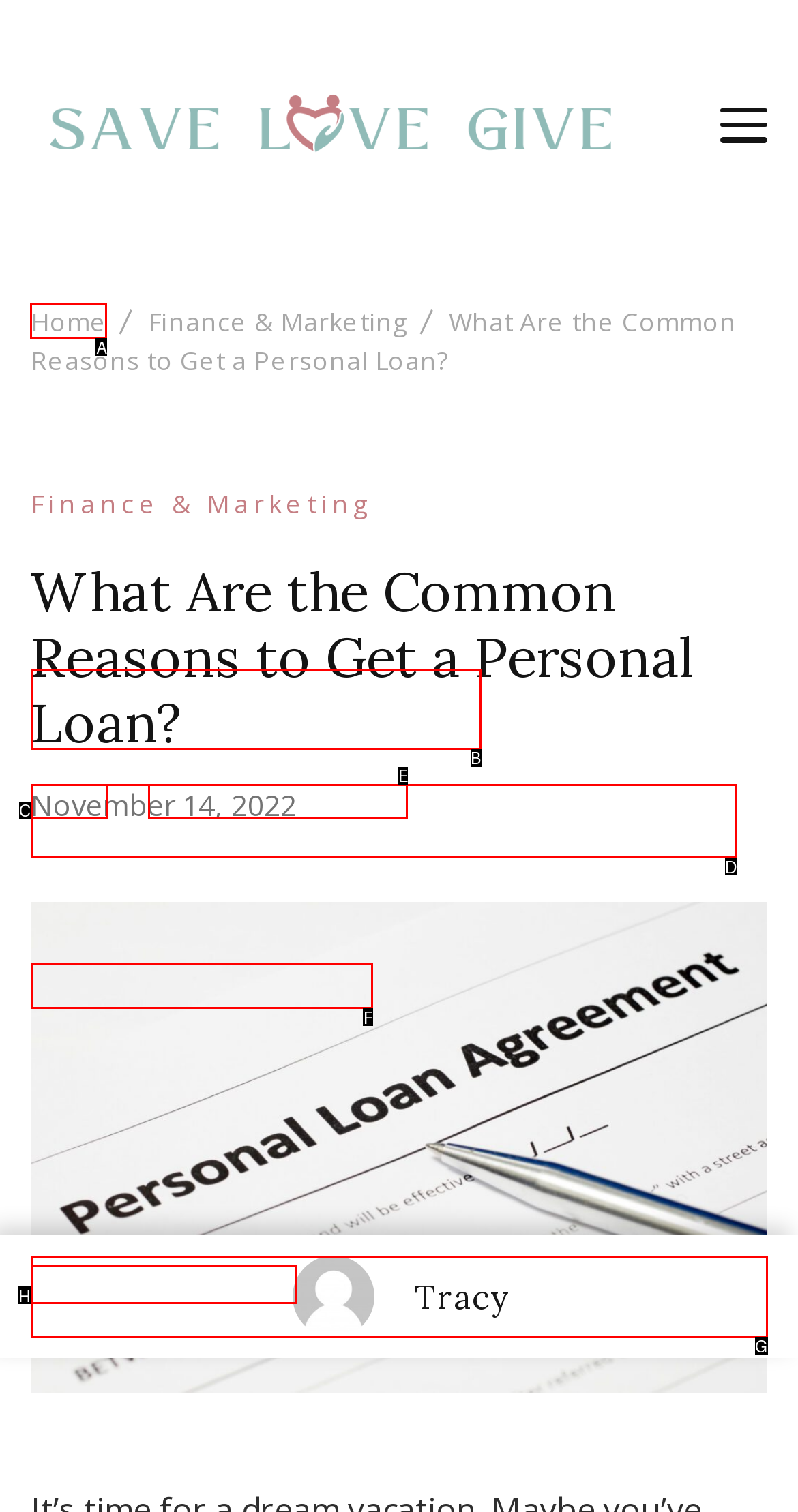Please indicate which option's letter corresponds to the task: Click the 'Home' link by examining the highlighted elements in the screenshot.

A